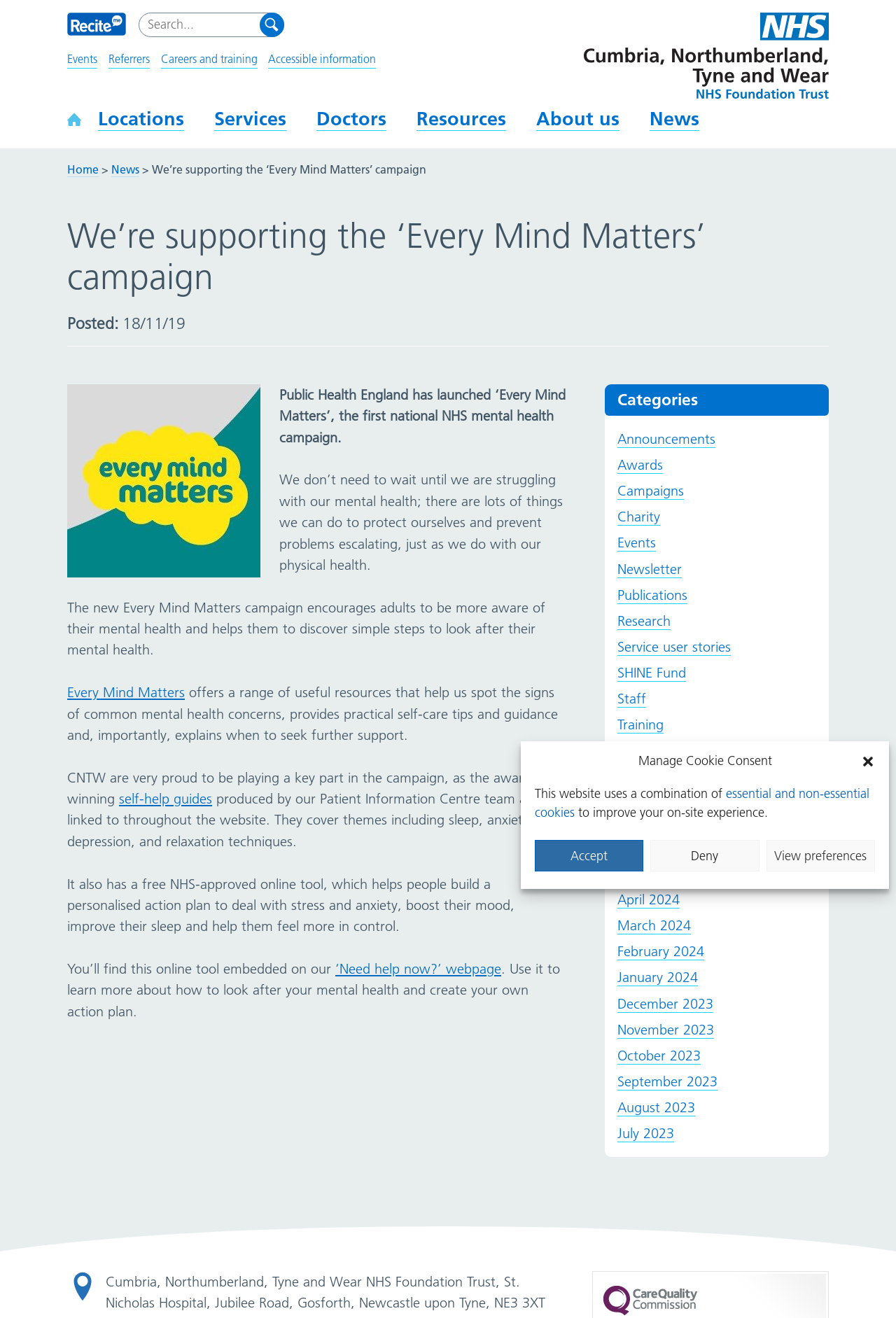What is the name of the NHS mental health campaign?
We need a detailed and exhaustive answer to the question. Please elaborate.

The webpage mentions that Public Health England has launched the 'Every Mind Matters' campaign, which is the first national NHS mental health campaign. This information is found in the static text elements on the webpage.